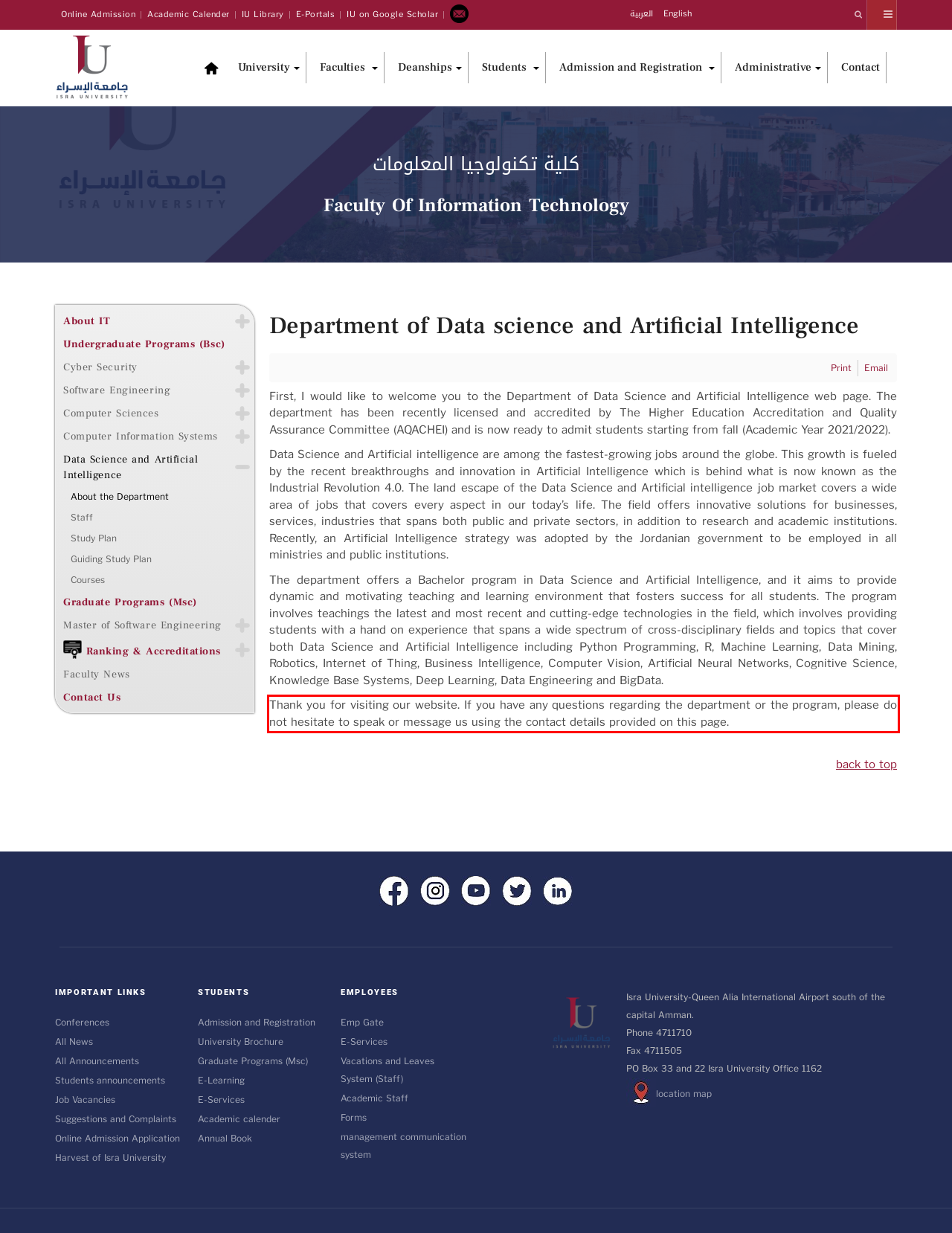Please extract the text content from the UI element enclosed by the red rectangle in the screenshot.

Thank you for visiting our website. If you have any questions regarding the department or the program, please do not hesitate to speak or message us using the contact details provided on this page.